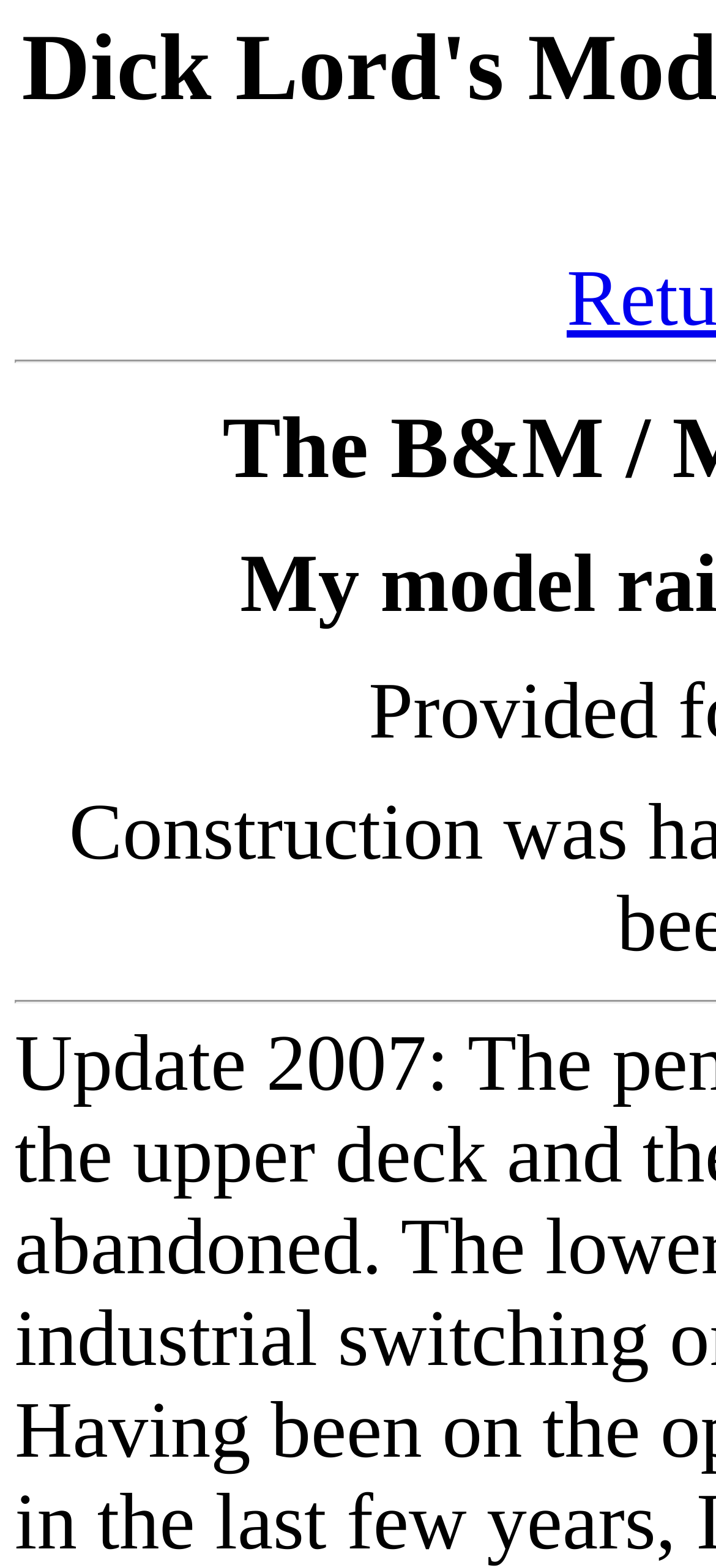Locate the primary headline on the webpage and provide its text.

Dick Lord's Model Railroading Home Page